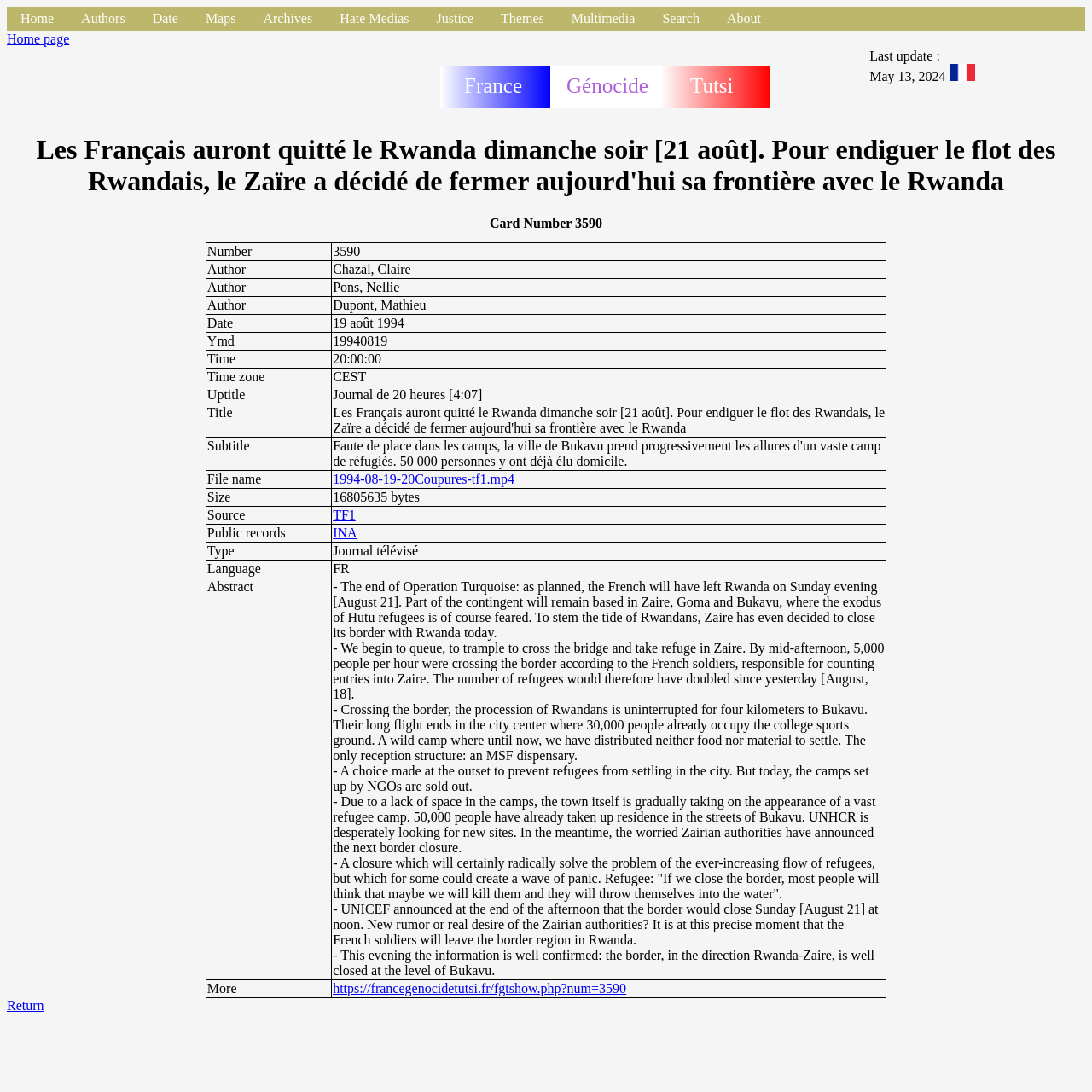Indicate the bounding box coordinates of the element that needs to be clicked to satisfy the following instruction: "Click on the 'Home' link". The coordinates should be four float numbers between 0 and 1, i.e., [left, top, right, bottom].

[0.006, 0.006, 0.062, 0.028]